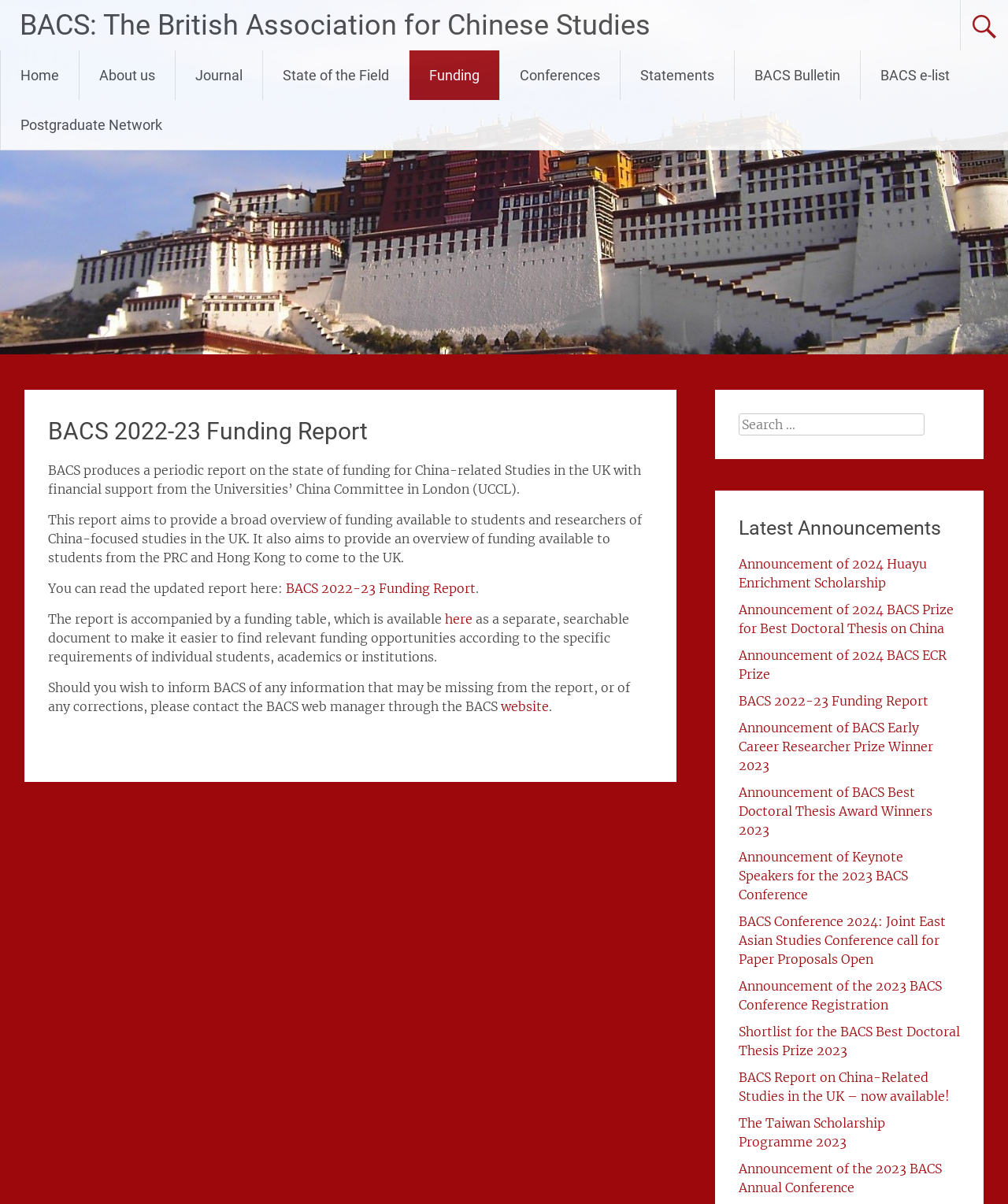Provide a thorough description of the webpage you see.

The webpage is about the British Association for Chinese Studies (BACS) and its 2022-23 Funding Report. At the top, there is a heading with the organization's name, followed by a link to skip to the content. Below this, there is a navigation menu with links to various sections, including Home, About us, Journal, State of the Field, Funding, Conferences, Statements, BACS Bulletin, BACS e-list, and Postgraduate Network.

The main content area is divided into two sections. On the left, there is an article with a heading that reads "BACS 2022-23 Funding Report". Below this, there are several paragraphs of text that describe the report's purpose and content. The report aims to provide an overview of funding available to students and researchers of China-focused studies in the UK. There are also links to read the updated report and access a funding table.

On the right, there is a search box with a label that reads "Search for:". Below this, there is a section with the heading "Latest Announcements", which lists several links to announcements about scholarships, prizes, and conferences related to Chinese studies.

Overall, the webpage appears to be a resource for individuals interested in Chinese studies, providing information about funding opportunities, research, and events in the field.